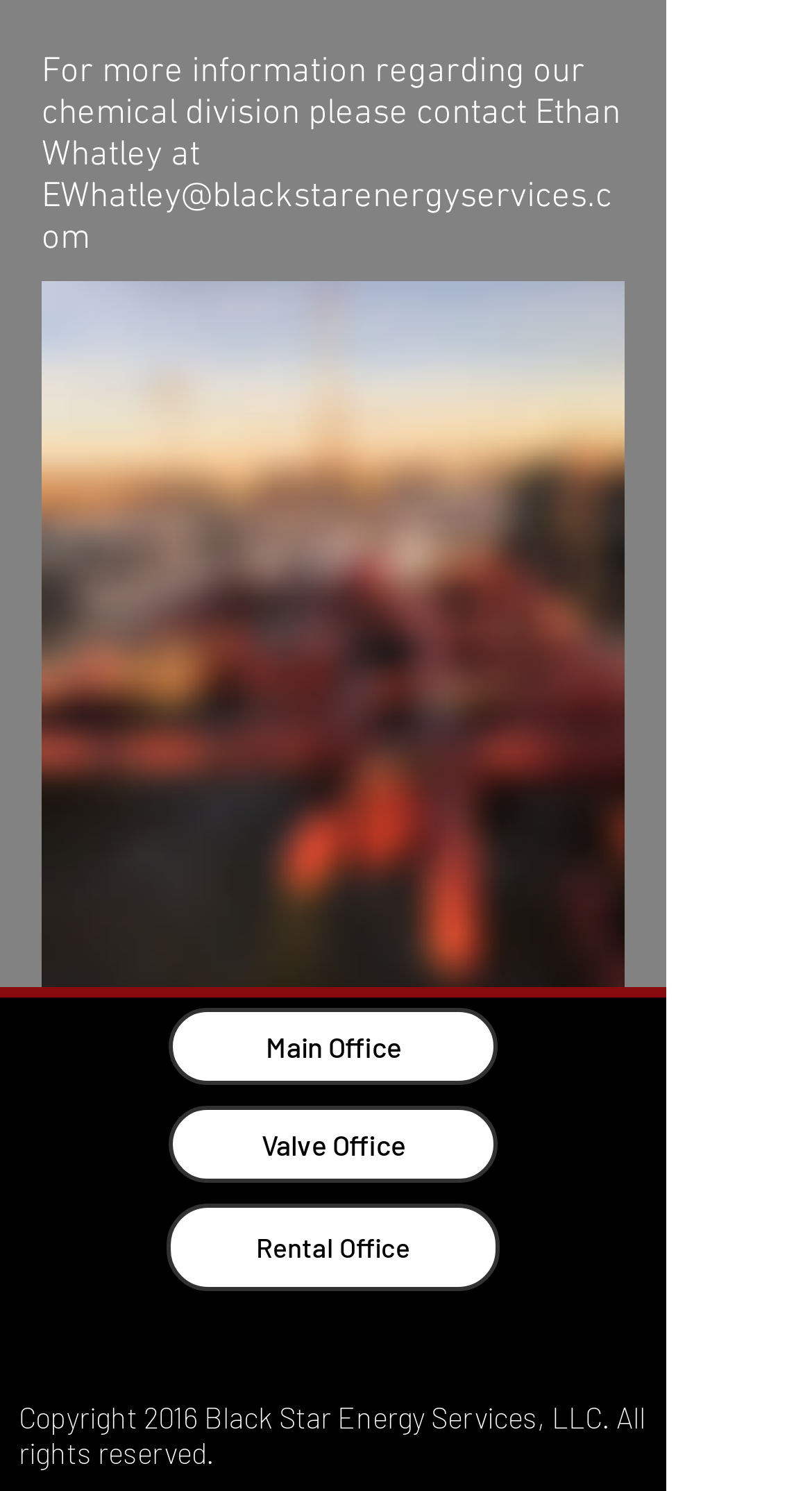What is the name of the company mentioned in the webpage?
Refer to the screenshot and respond with a concise word or phrase.

Black Star Energy Services, LLC